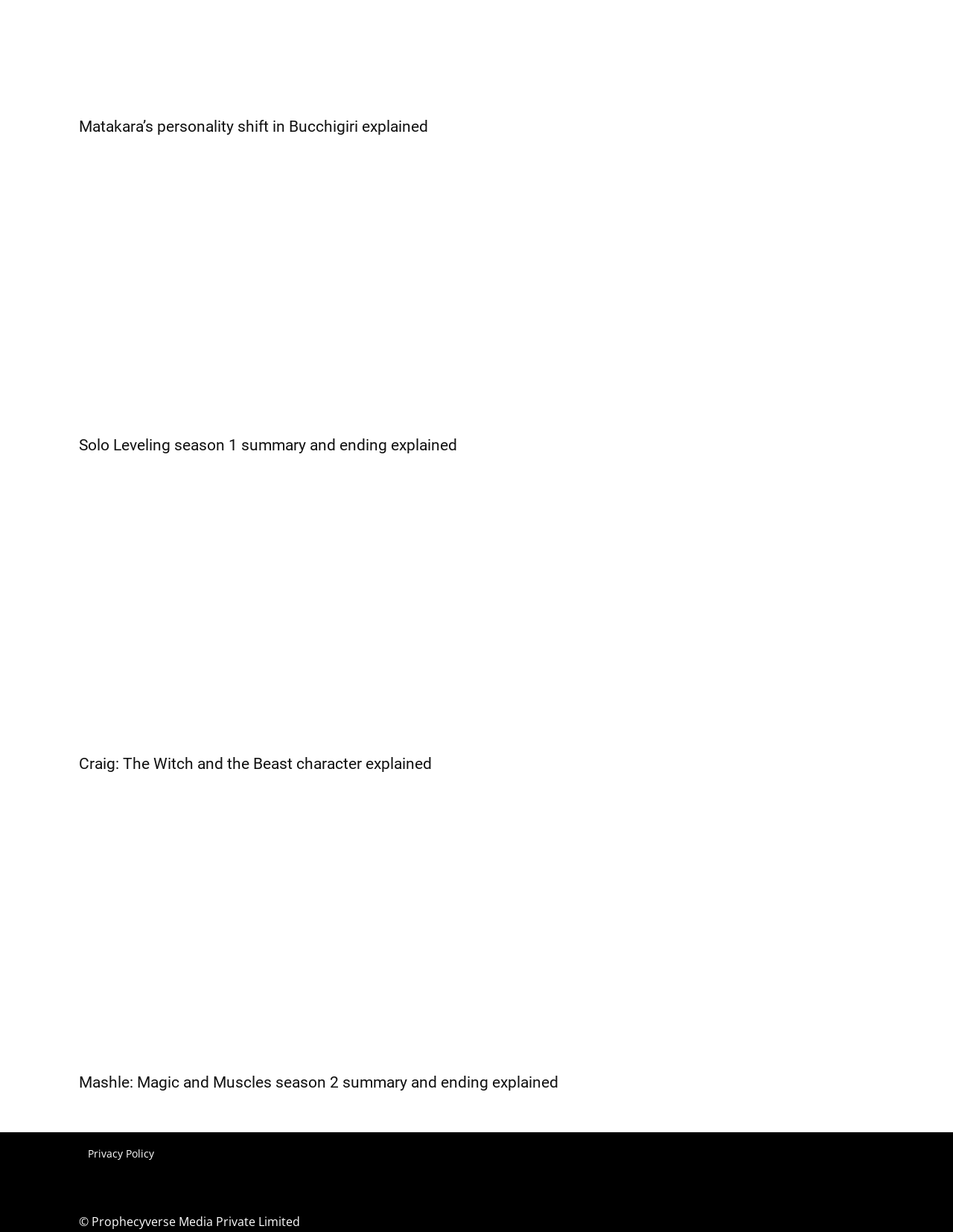Determine the bounding box coordinates for the area that needs to be clicked to fulfill this task: "View Privacy Policy". The coordinates must be given as four float numbers between 0 and 1, i.e., [left, top, right, bottom].

[0.092, 0.928, 0.162, 0.946]